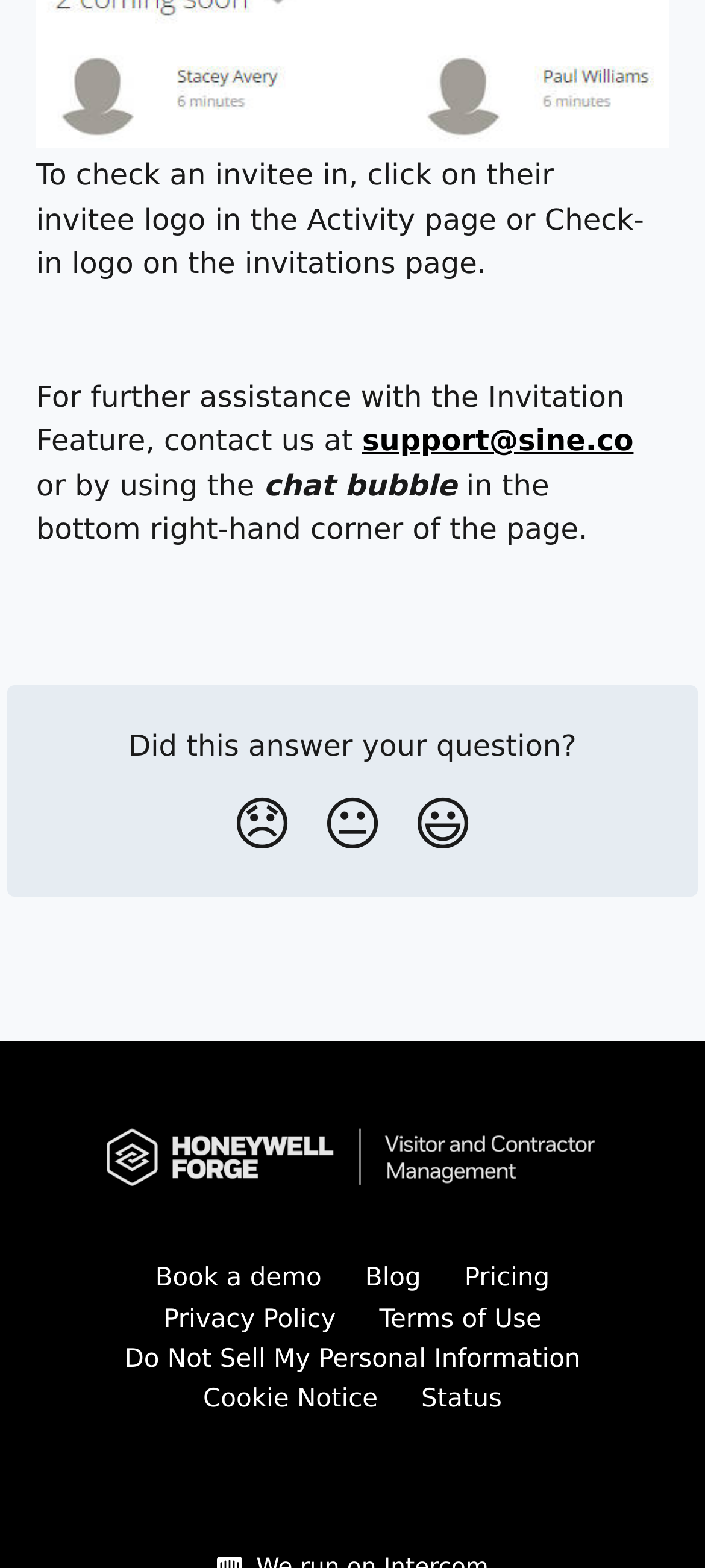Locate the bounding box coordinates of the element you need to click to accomplish the task described by this instruction: "Check the Visitor and Contractor Management Help Center".

[0.152, 0.725, 0.847, 0.749]